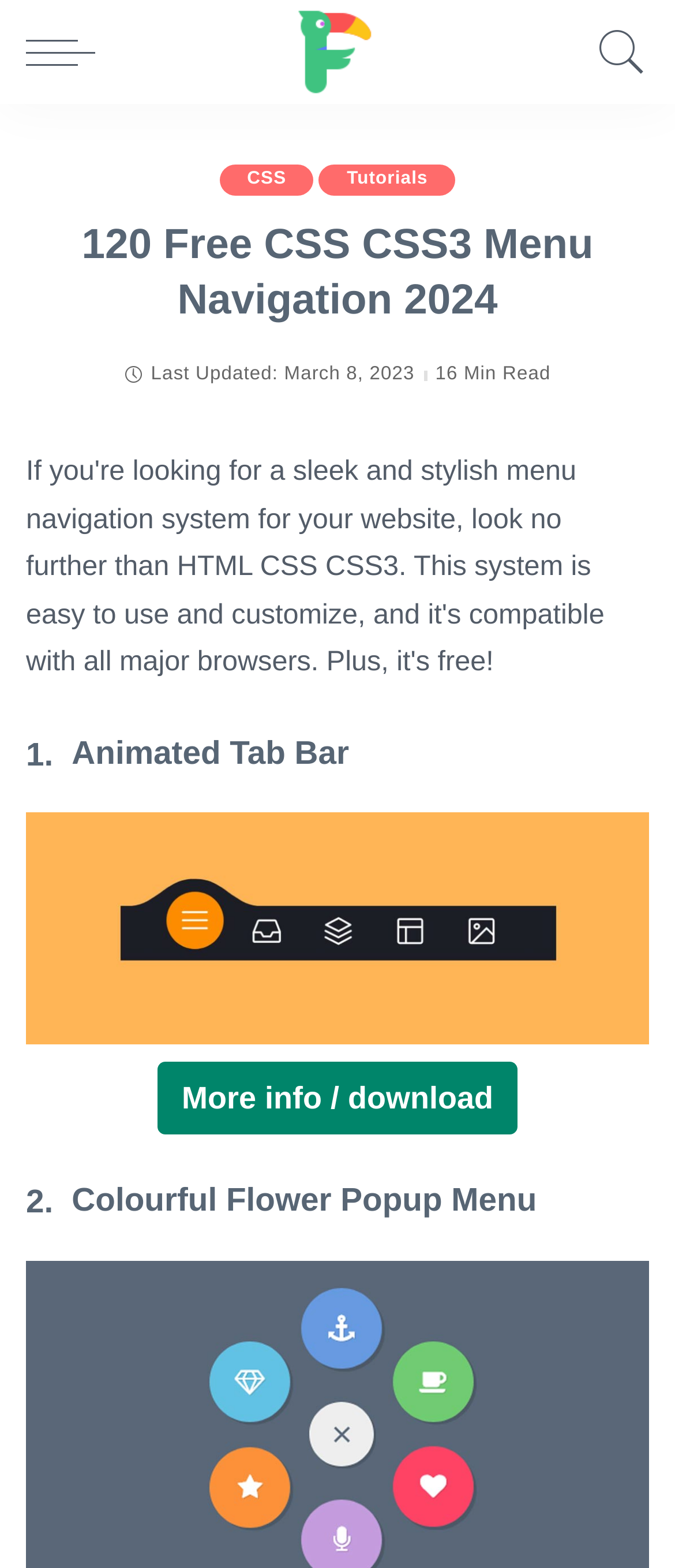What is the date of the last update?
We need a detailed and exhaustive answer to the question. Please elaborate.

The date of the last update is mentioned in the webpage's content, specifically in the section with the timestamp '2023-03-08T21:45:09-08:00', which corresponds to March 8, 2023.